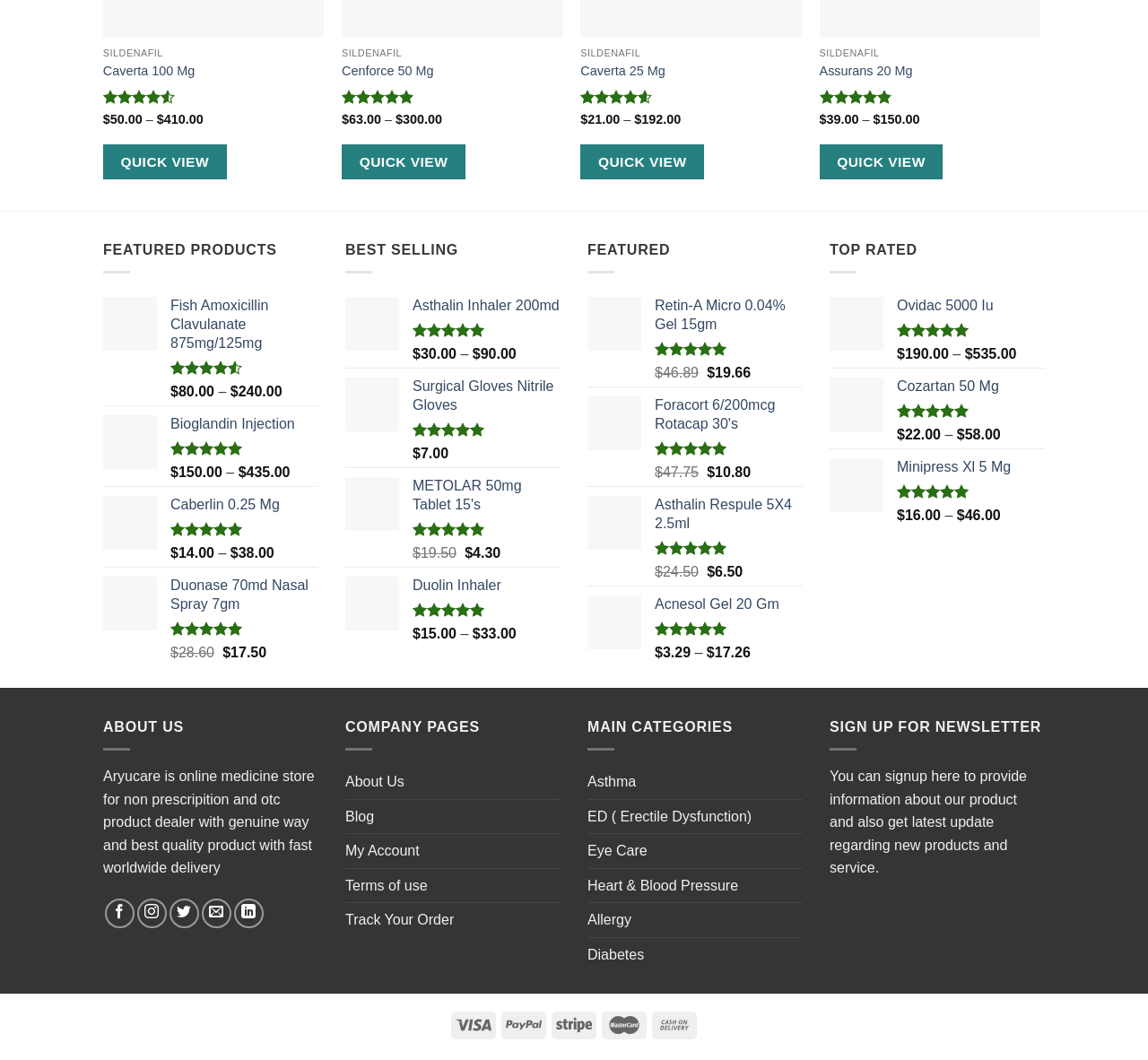Analyze the image and provide a detailed answer to the question: What is the price range of SILDENAFIL products?

I searched for products with the name 'SILDENAFIL' and found four products with different prices. The prices range from $21.00 to $410.00.